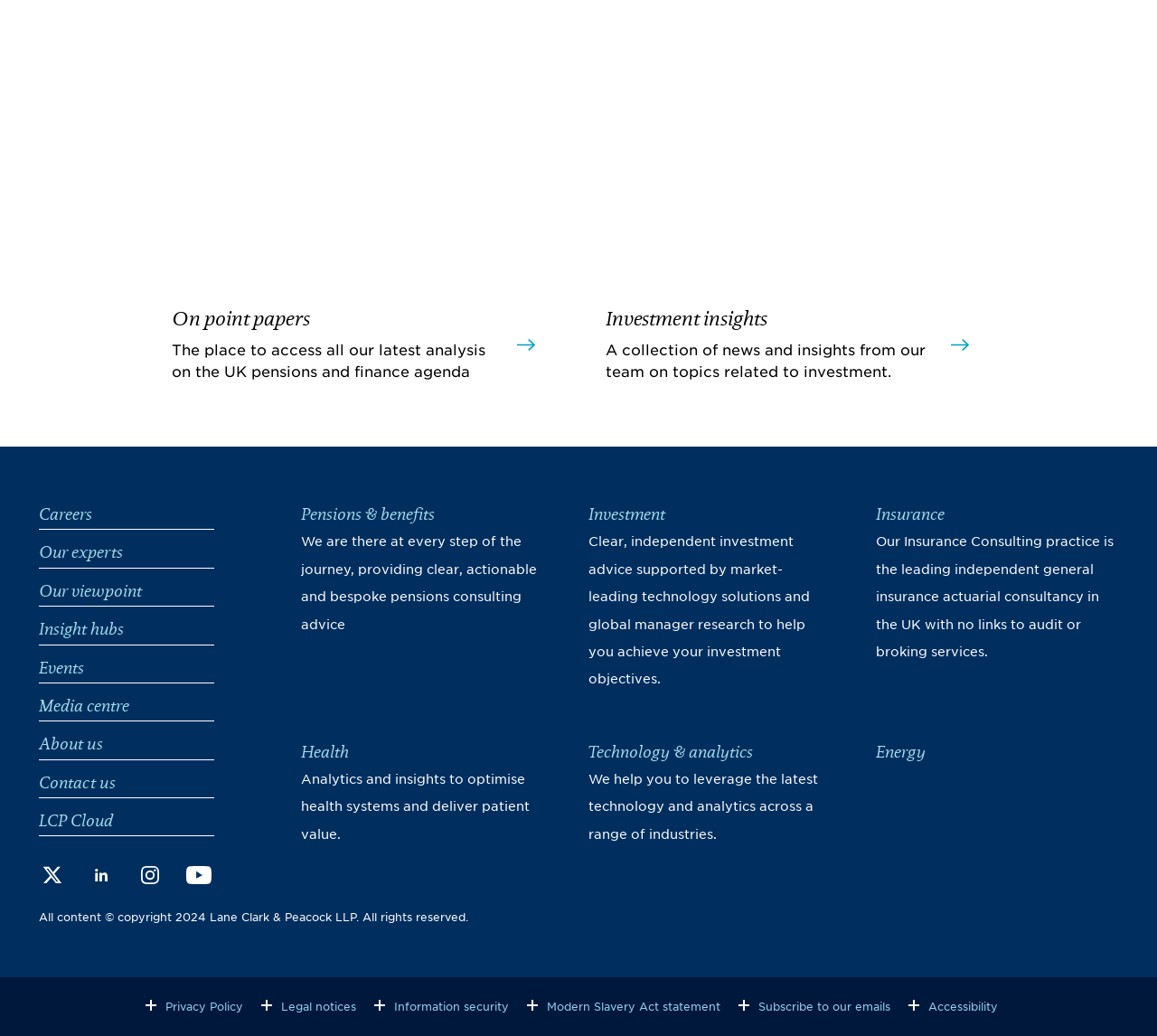How many social media platforms are linked on the webpage?
Refer to the image and provide a thorough answer to the question.

The webpage contains links to four social media platforms: X (formerly Twitter), LinkedIn, Instagram, and YouTube.